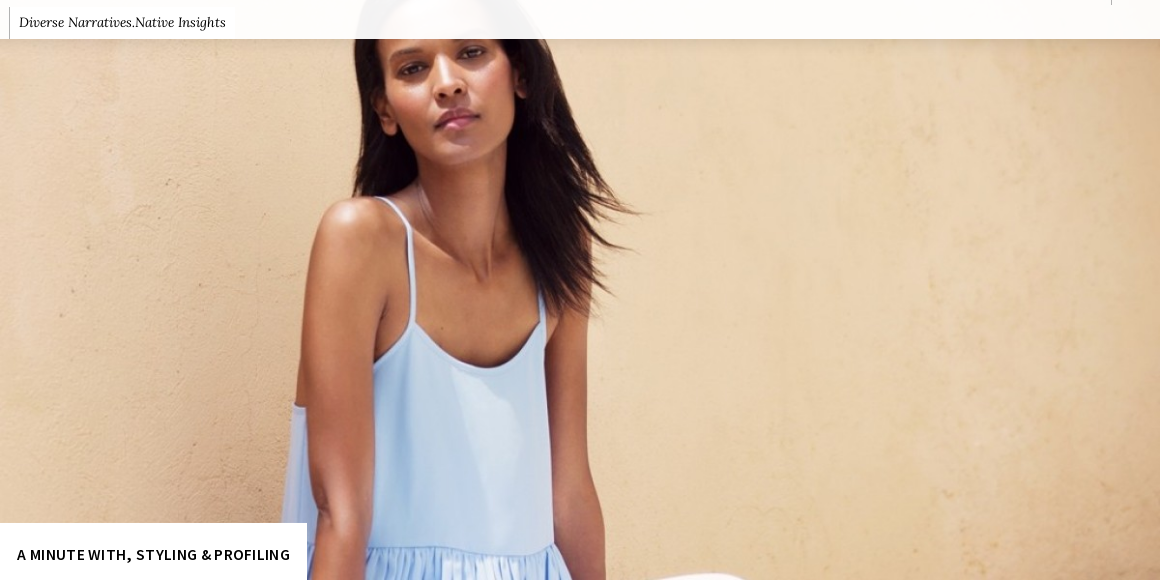What is the model's profession?
Analyze the image and provide a thorough answer to the question.

The caption associates the image with an interview that explores the career and personal style of supermodel Liya Kebede, indicating that the model in the portrait is a supermodel.